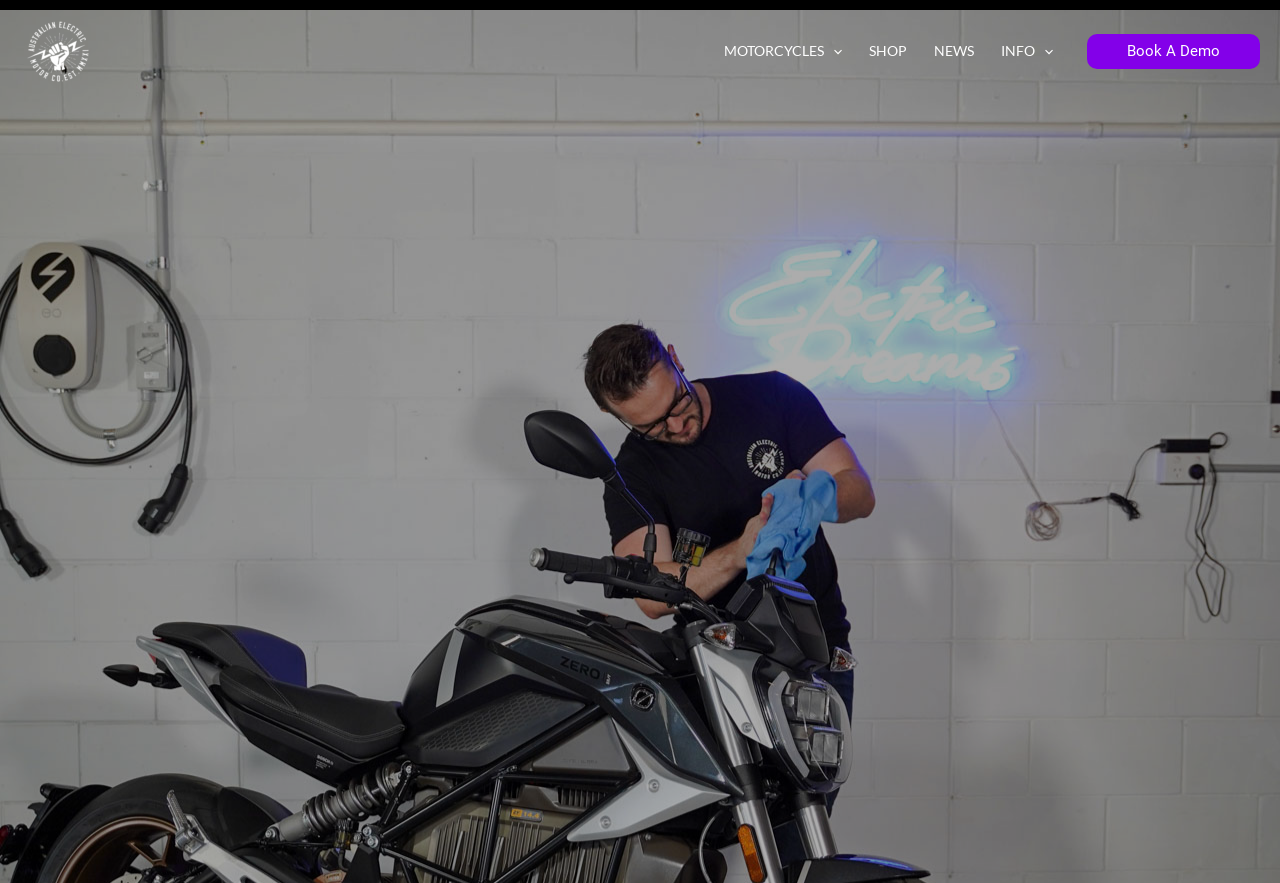How many main sections are in the navigation?
Look at the screenshot and respond with one word or a short phrase.

3